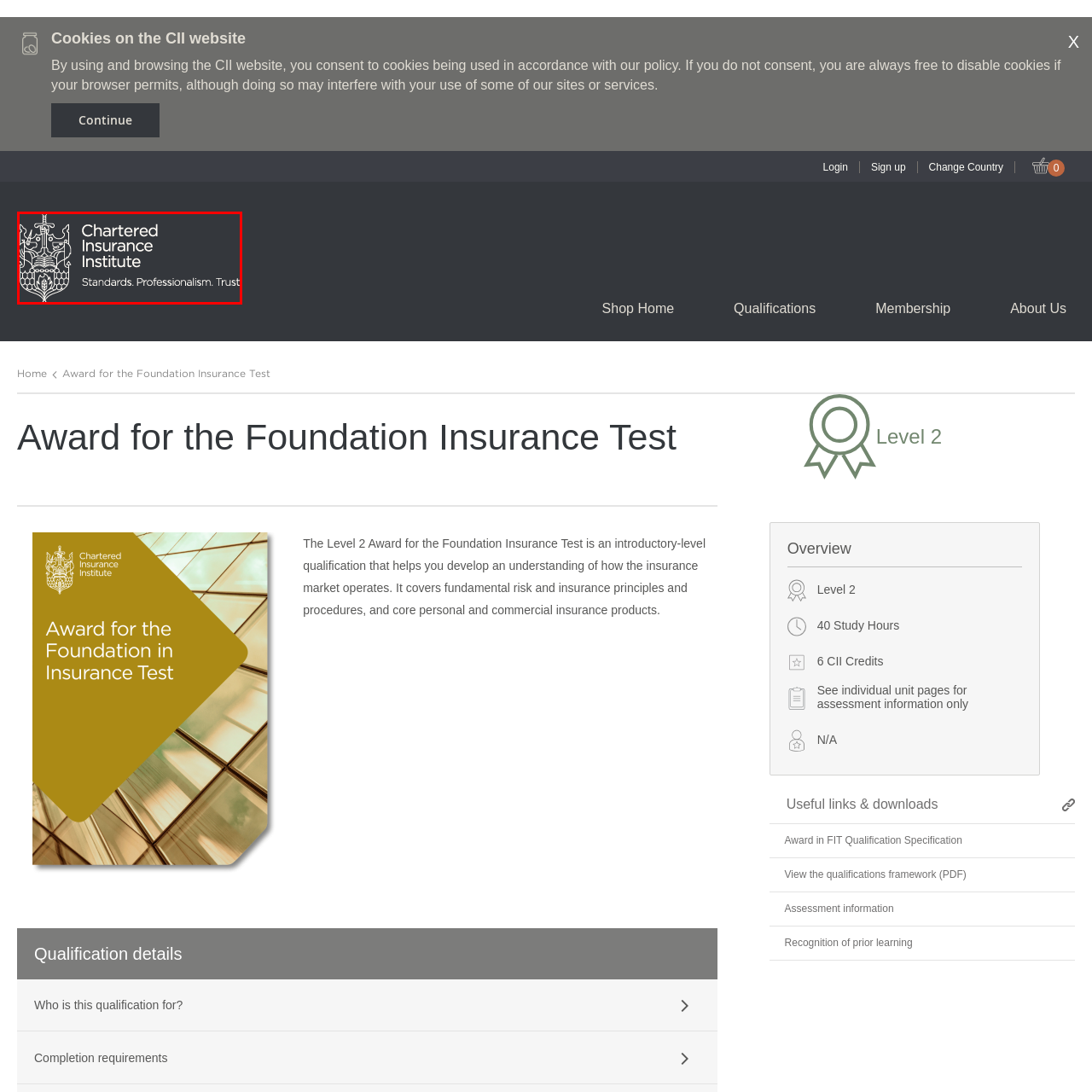Observe the content inside the red rectangle and respond to the question with one word or phrase: 
What is the tagline of the CII?

Standards. Professionalism. Trust.